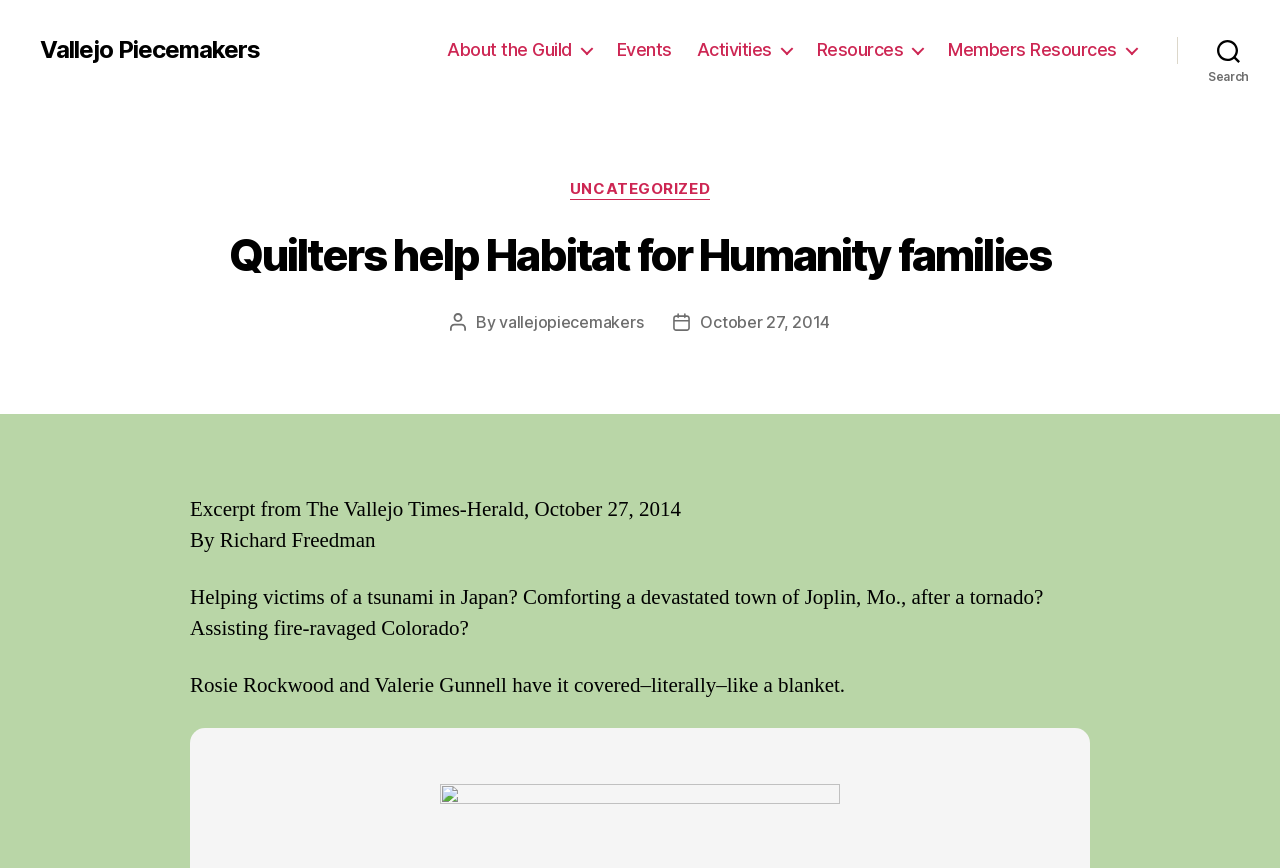Identify the bounding box of the UI element that matches this description: "Krisha + Johnny ✨😍".

None